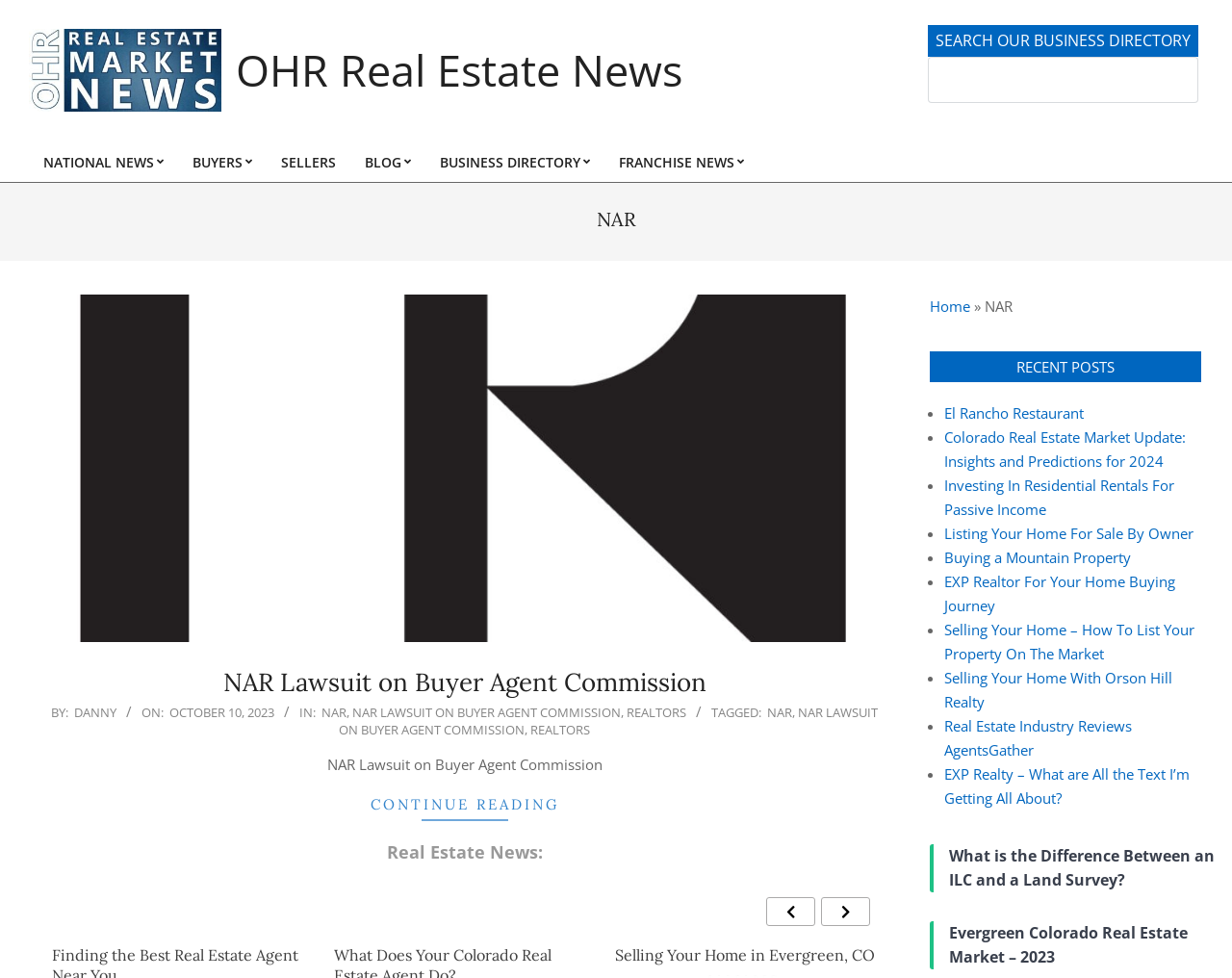Highlight the bounding box coordinates of the element you need to click to perform the following instruction: "Read the article about selling your home in Evergreen, CO."

[0.499, 0.967, 0.712, 0.987]